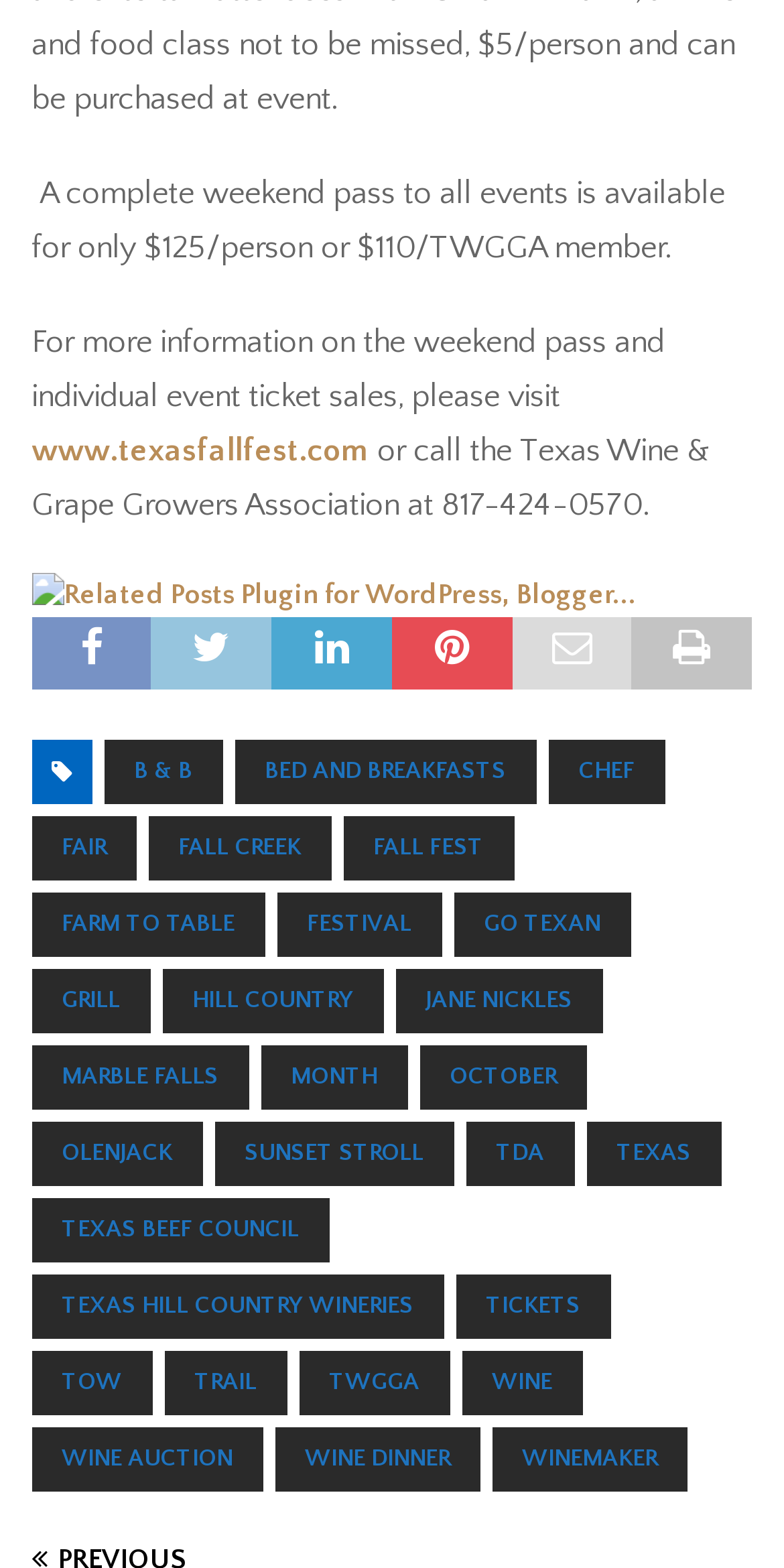Please locate the bounding box coordinates for the element that should be clicked to achieve the following instruction: "visit the Texas Fall Fest website". Ensure the coordinates are given as four float numbers between 0 and 1, i.e., [left, top, right, bottom].

[0.04, 0.276, 0.471, 0.299]